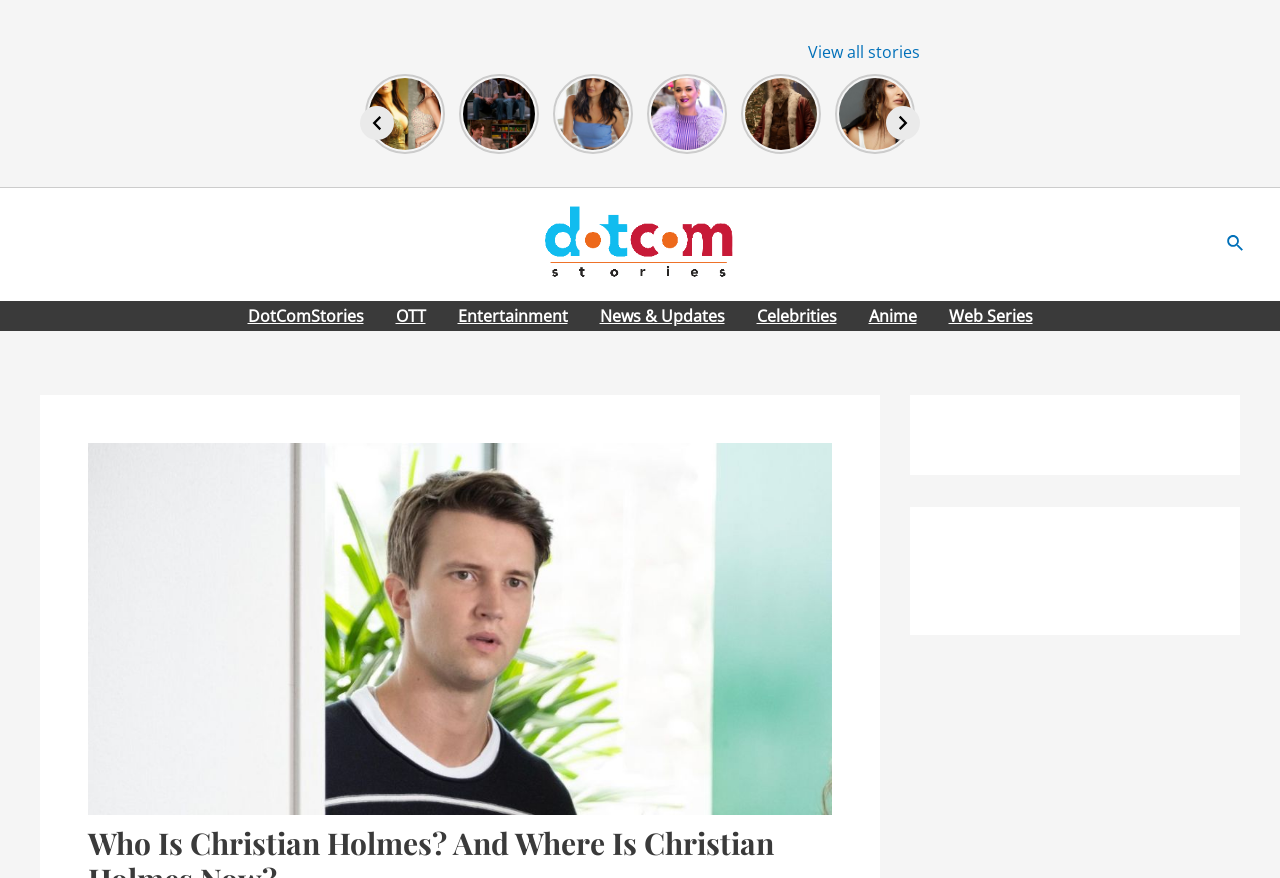Bounding box coordinates are specified in the format (top-left x, top-left y, bottom-right x, bottom-right y). All values are floating point numbers bounded between 0 and 1. Please provide the bounding box coordinate of the region this sentence describes: parent_node: View all stories aria-label="Previous"

[0.281, 0.121, 0.308, 0.16]